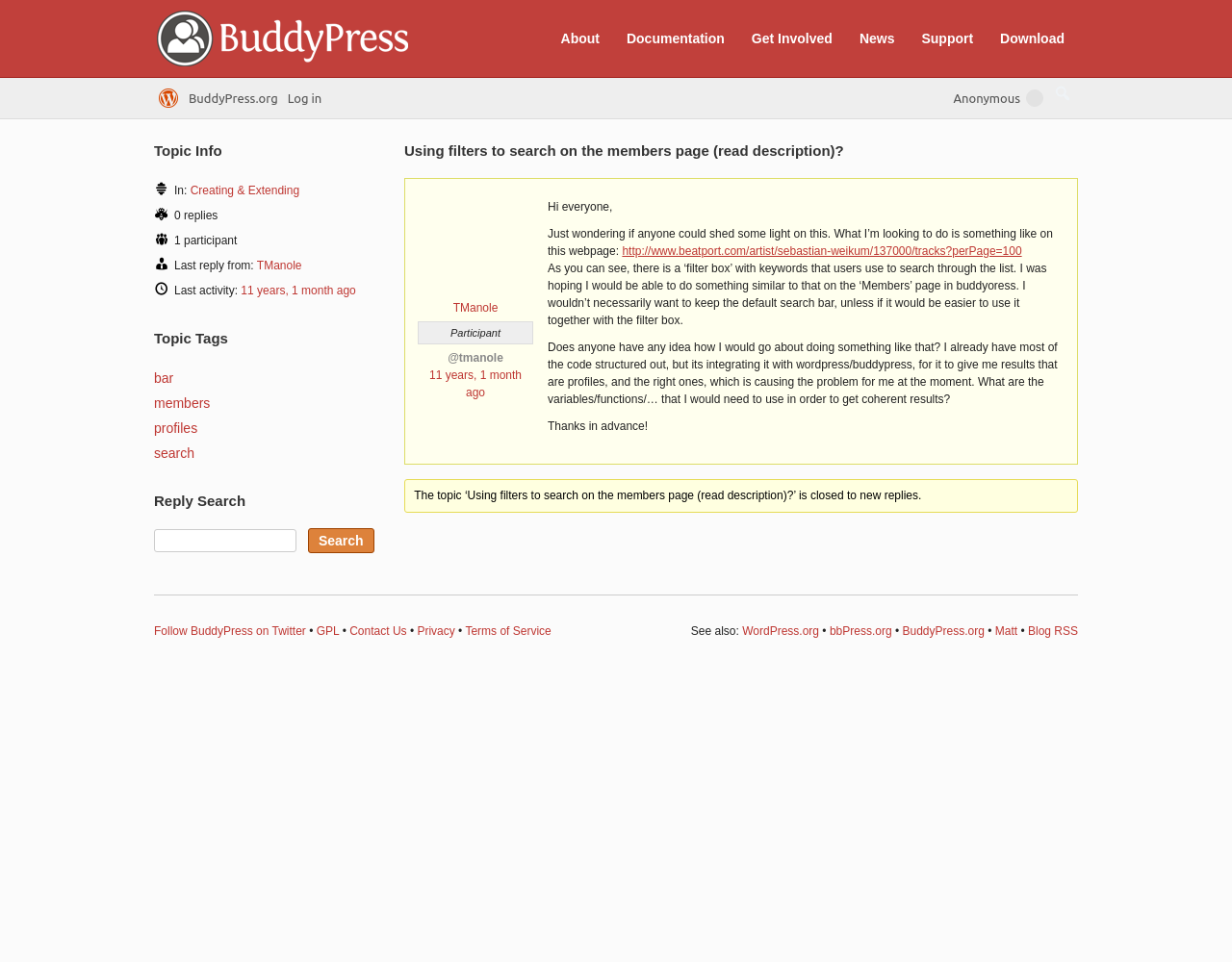What is the link 'http://www.beatport.com/artist/sebastian-weikum/137000/tracks?perPage=100' related to?
Using the image, provide a detailed and thorough answer to the question.

I found that the link 'http://www.beatport.com/artist/sebastian-weikum/137000/tracks?perPage=100' is related to a filter box example by reading the surrounding text which mentions 'I was hoping I would be able to do something similar to that on the ‘Members’ page in buddypress'.